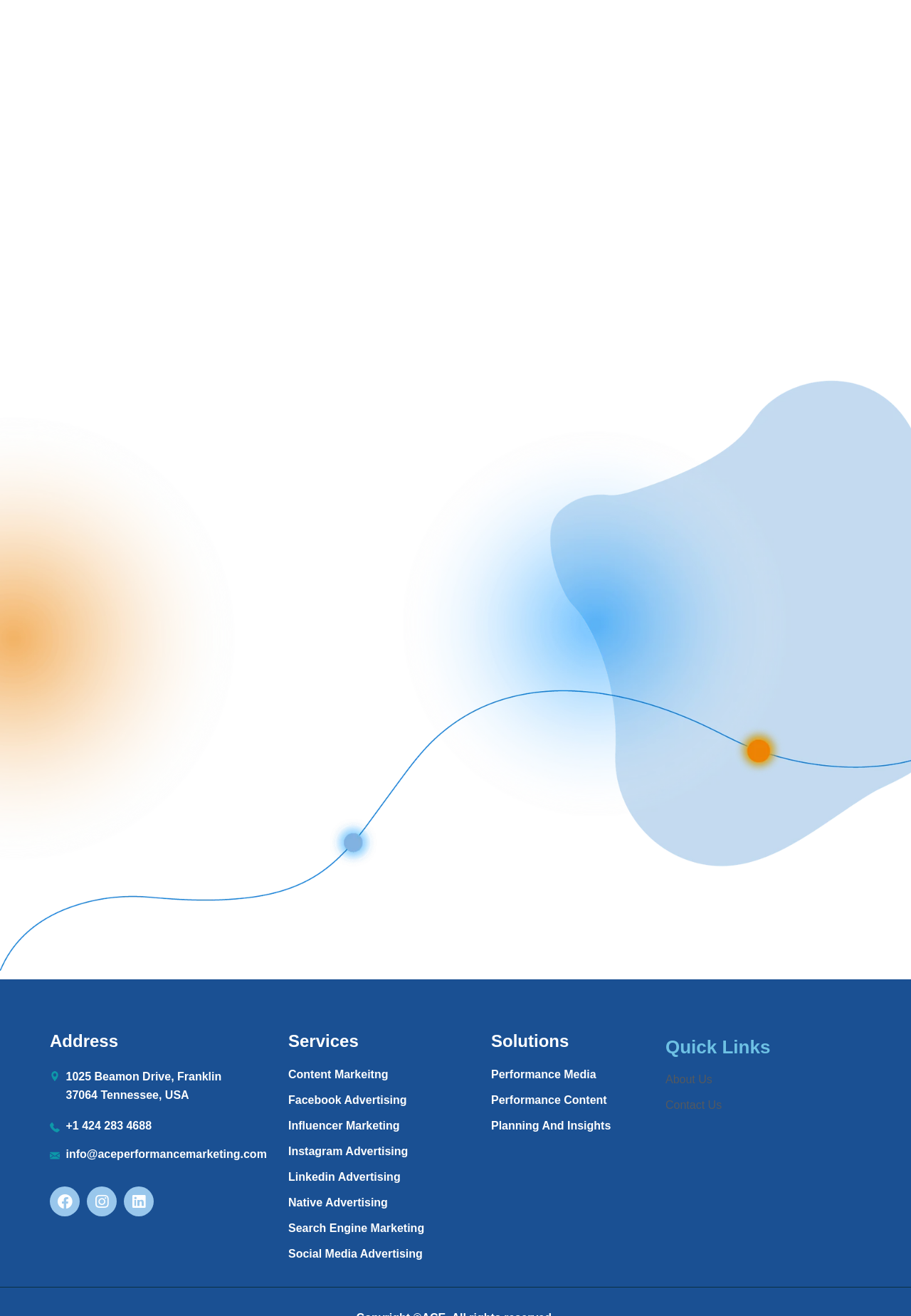What is the last solution offered by Ace Performance Marketing?
Examine the webpage screenshot and provide an in-depth answer to the question.

I found the last solution by looking at the links under the 'Solutions' heading, and the last one is 'Planning And Insights'.